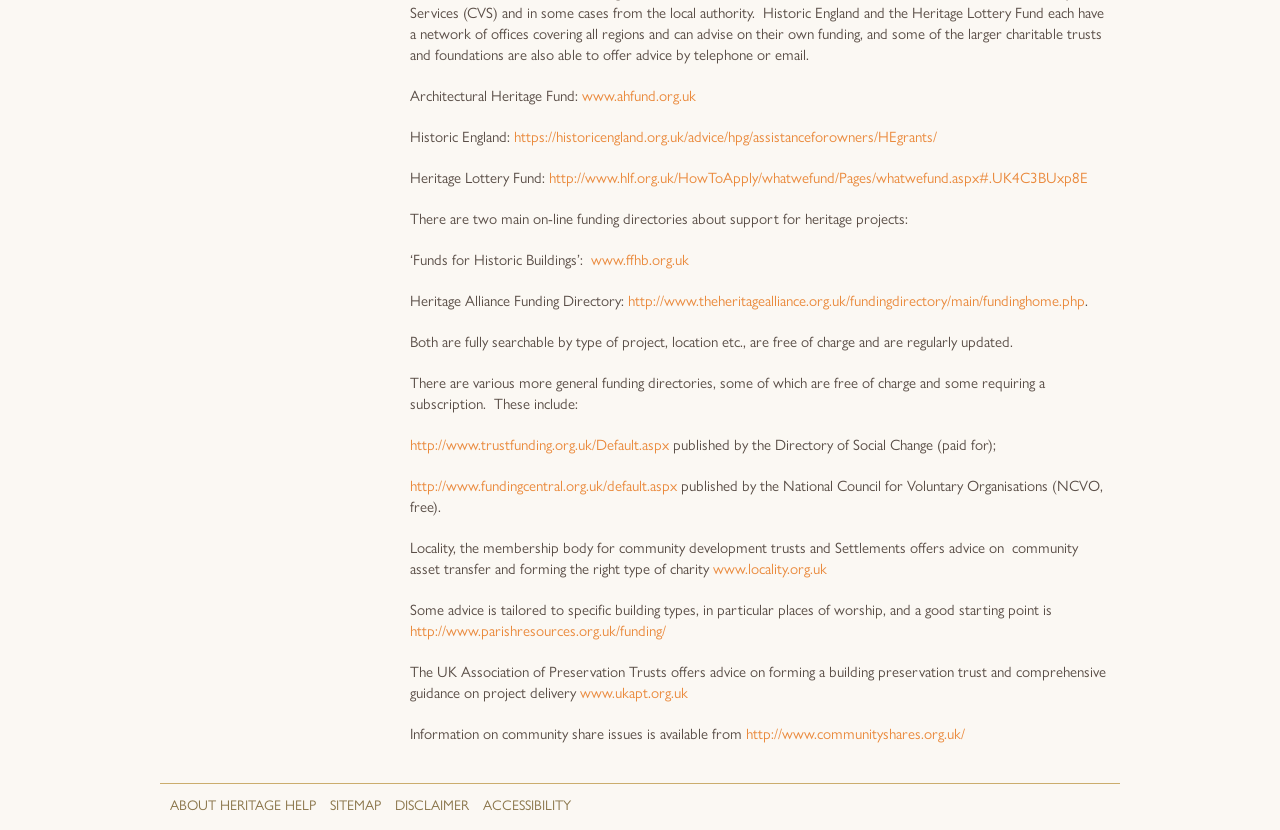Please identify the bounding box coordinates of the clickable area that will fulfill the following instruction: "Visit the Architectural Heritage Fund website". The coordinates should be in the format of four float numbers between 0 and 1, i.e., [left, top, right, bottom].

[0.455, 0.101, 0.544, 0.127]